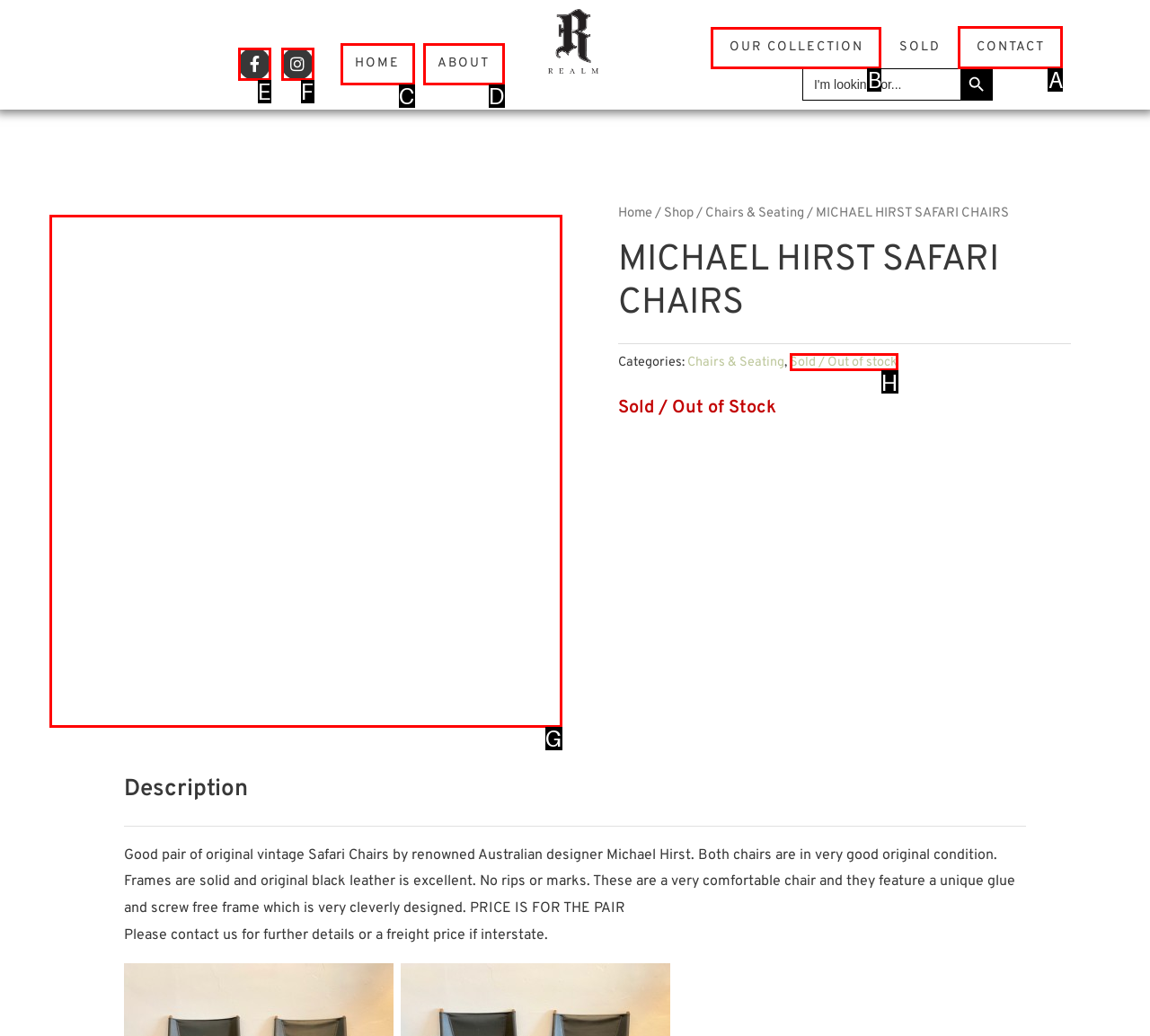Identify which lettered option to click to carry out the task: Contact us. Provide the letter as your answer.

A